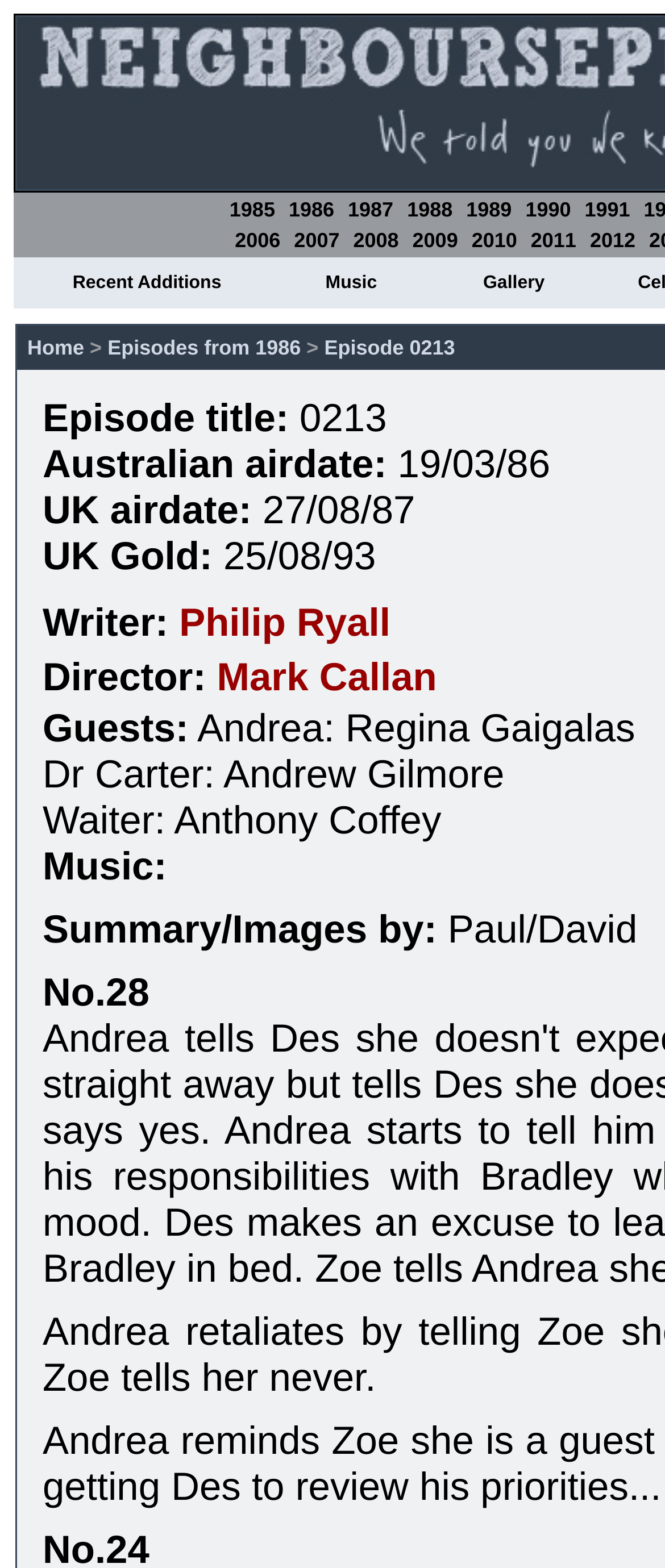What is the name of the character played by Regina Gaigalas?
Using the image, provide a concise answer in one word or a short phrase.

Andrea